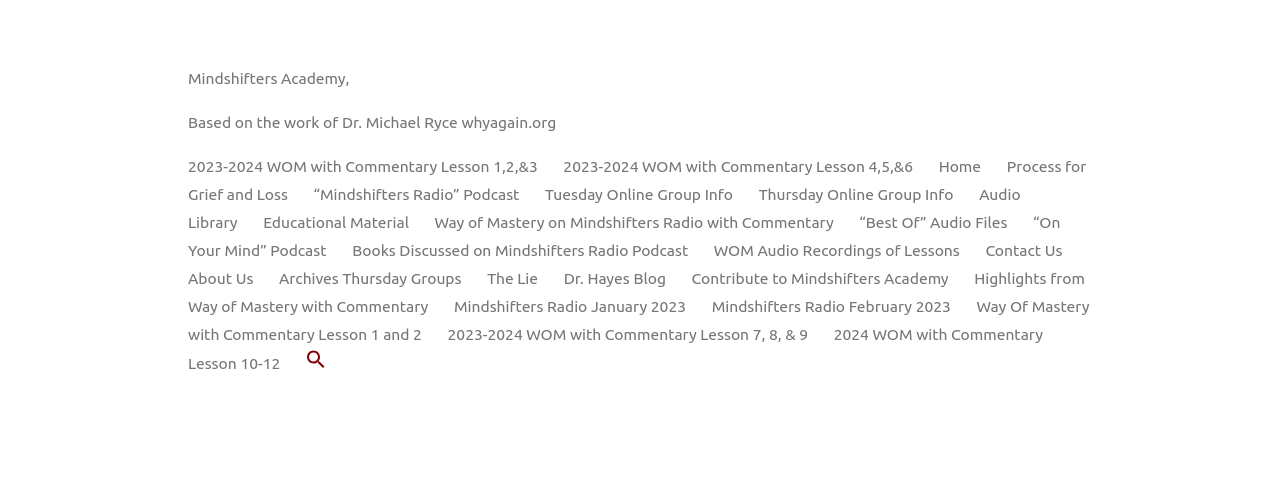Identify the bounding box coordinates for the region of the element that should be clicked to carry out the instruction: "Click on the 'Mindshifters Academy' link". The bounding box coordinates should be four float numbers between 0 and 1, i.e., [left, top, right, bottom].

[0.147, 0.14, 0.27, 0.176]